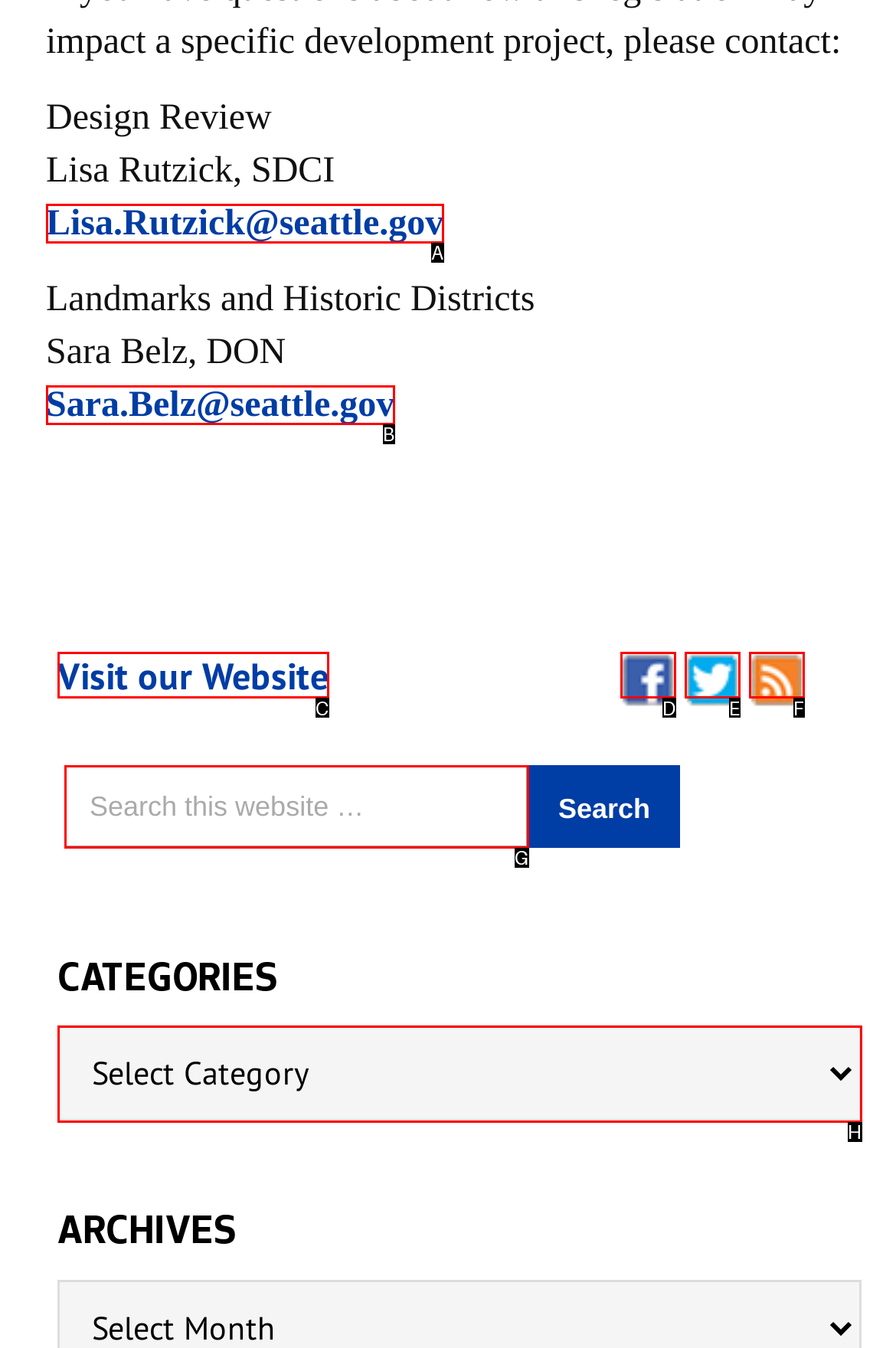From the given options, indicate the letter that corresponds to the action needed to complete this task: Search this website. Respond with only the letter.

G